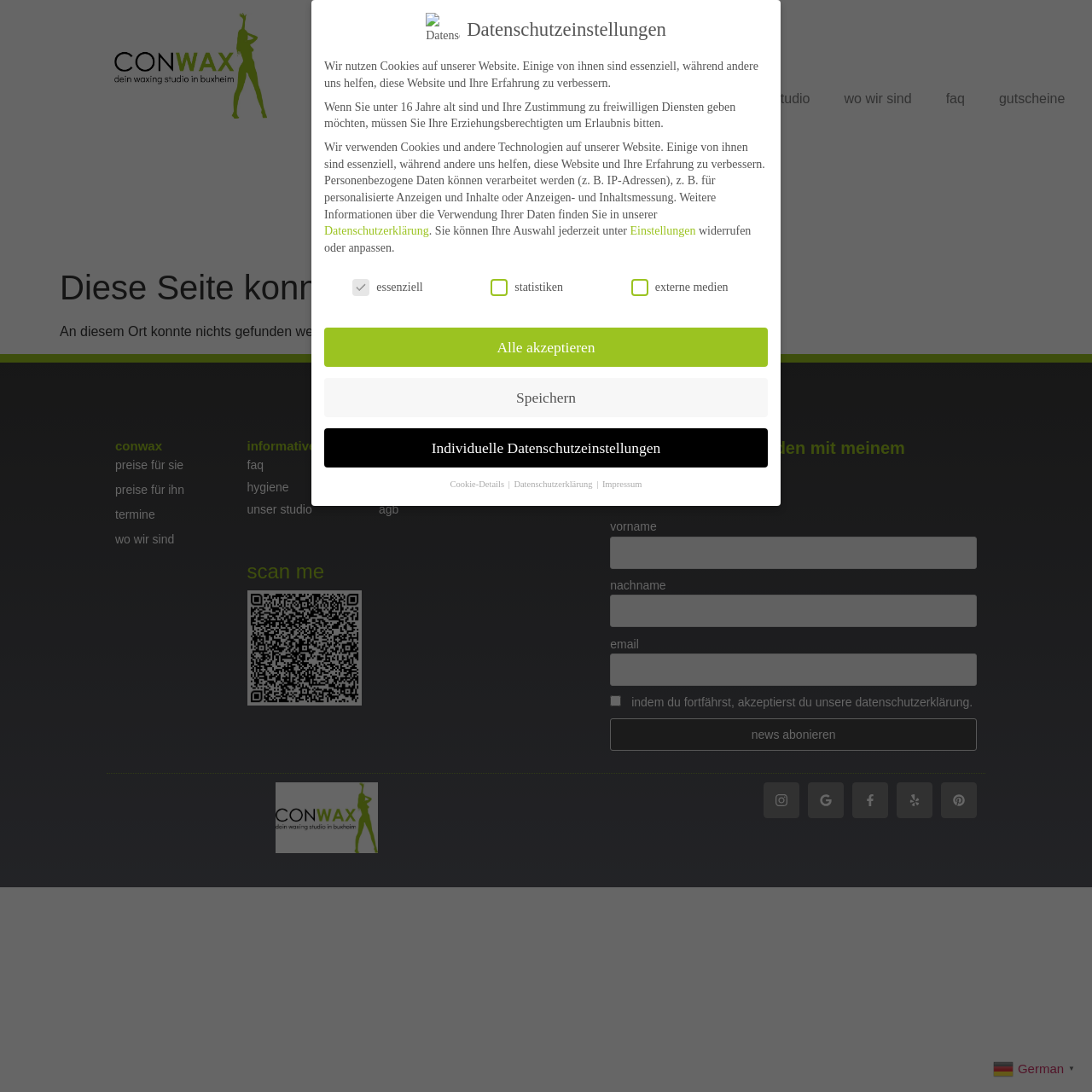What is the purpose of the newsletter section? Look at the image and give a one-word or short phrase answer.

To stay updated